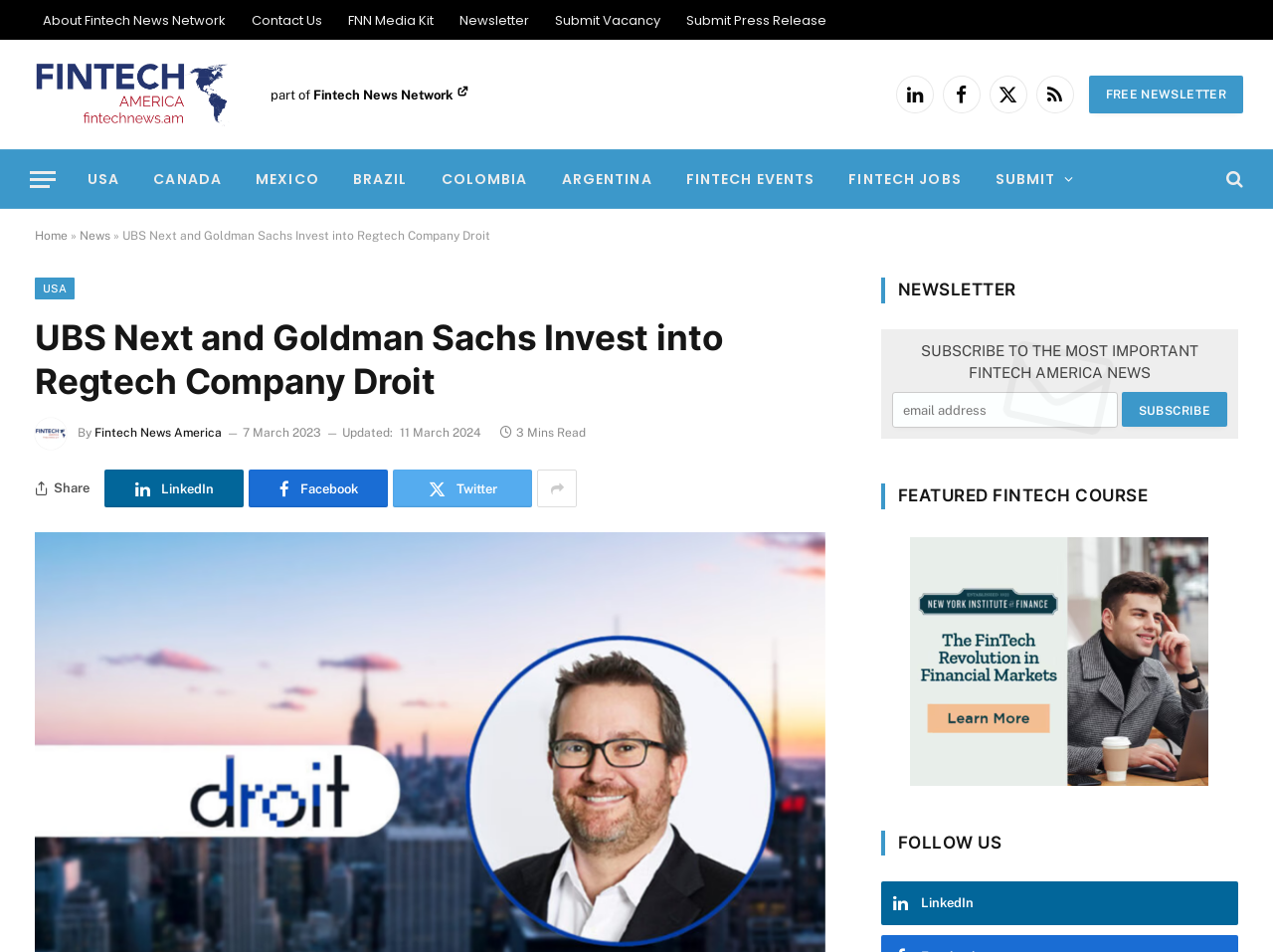Determine the bounding box coordinates for the area that should be clicked to carry out the following instruction: "Click on About Fintech News Network".

[0.023, 0.0, 0.188, 0.042]